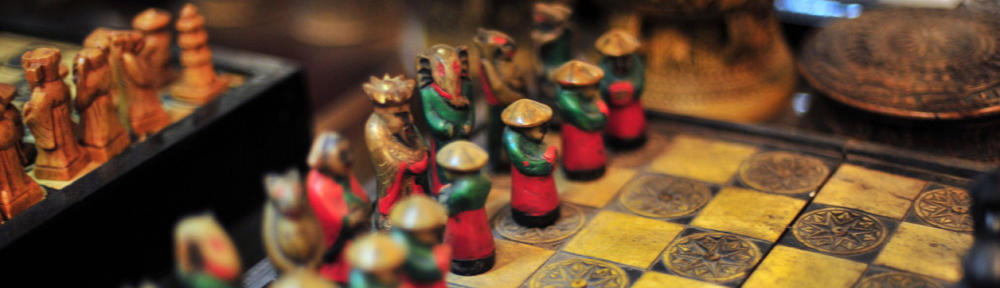What is the color of the chessboard?
Provide an in-depth and detailed answer to the question.

The caption describes the chessboard as having a weathered, golden hue, which implies that the chessboard has a golden color.